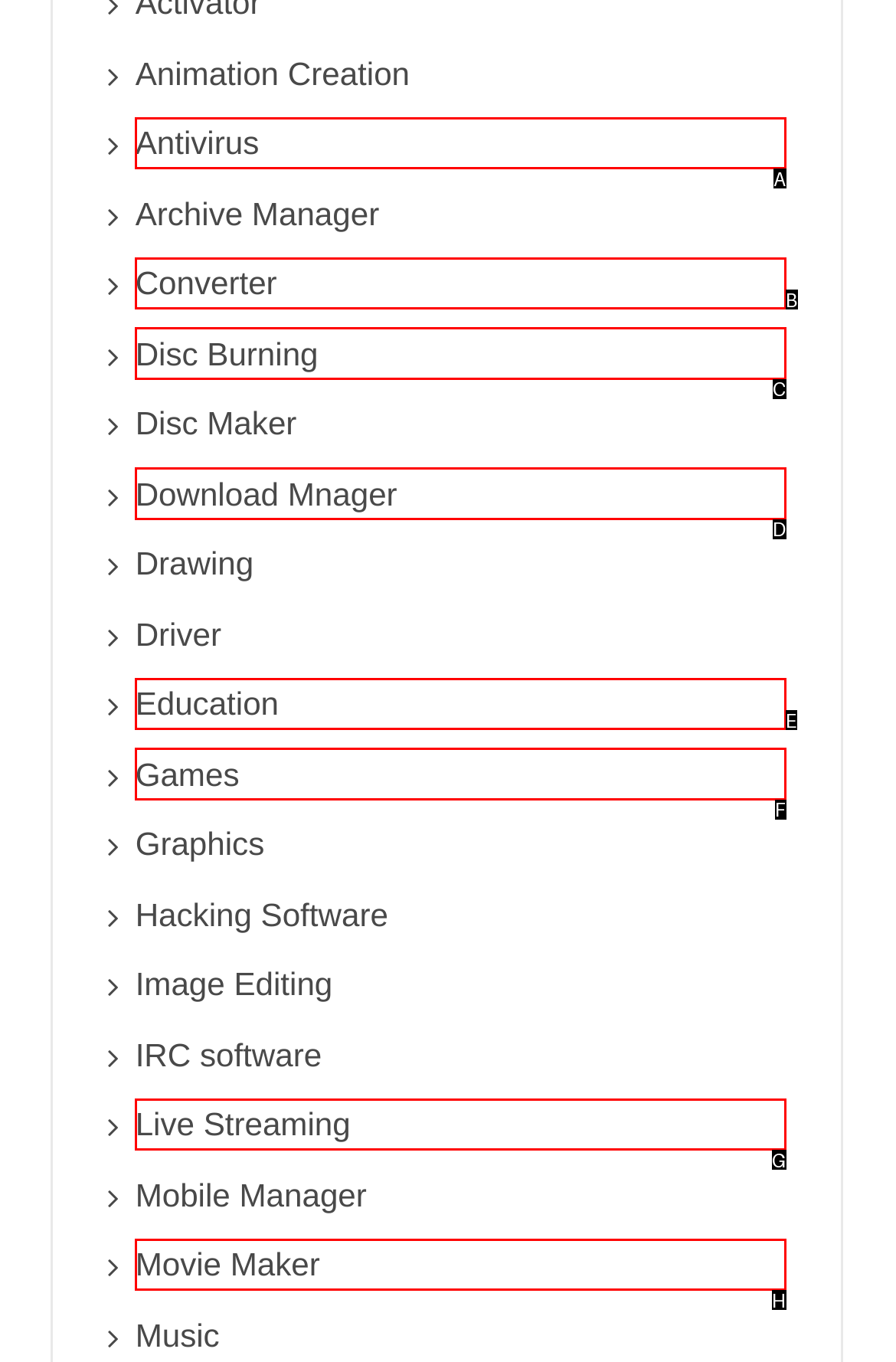Look at the highlighted elements in the screenshot and tell me which letter corresponds to the task: Go to Converter.

B